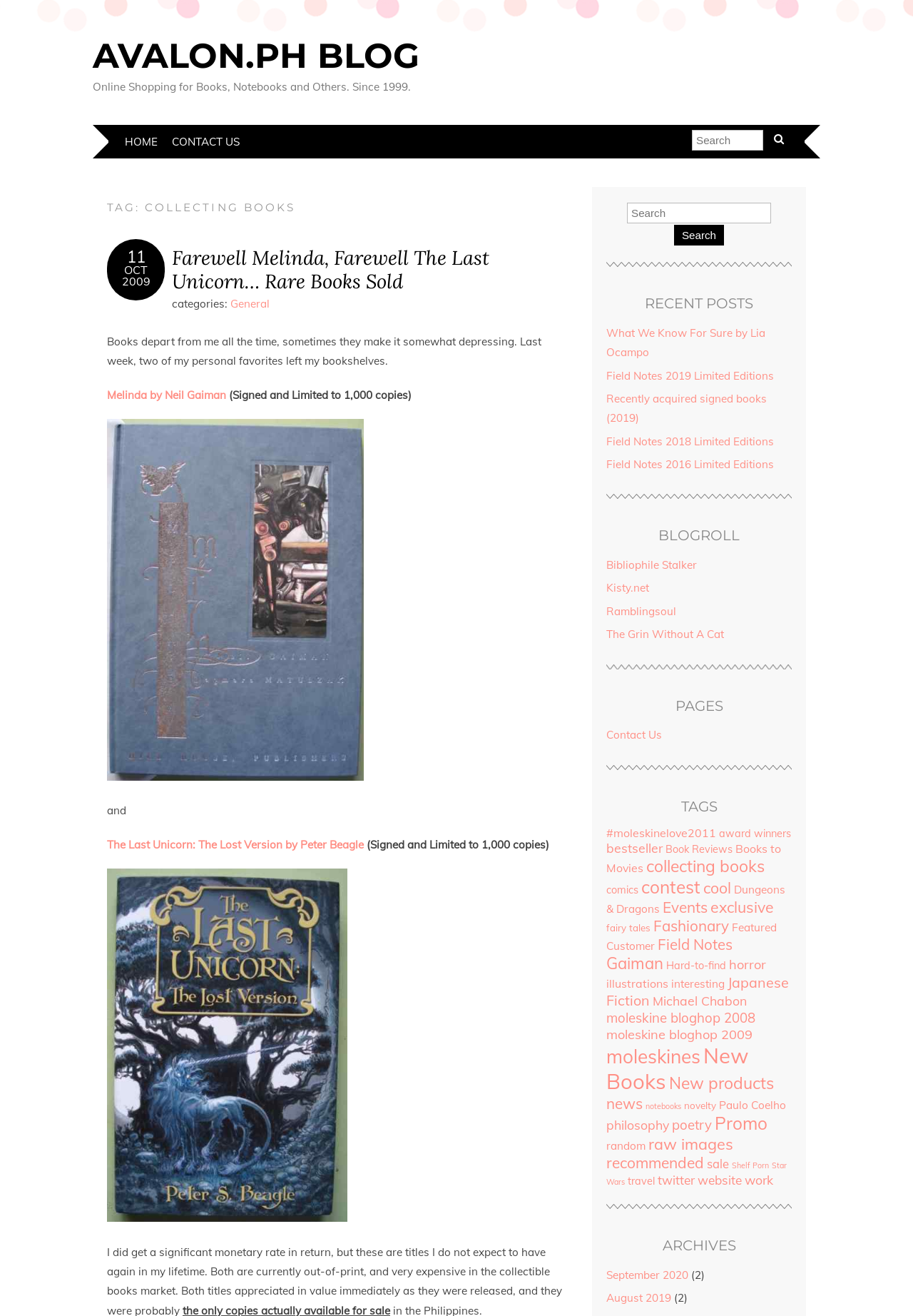Given the webpage screenshot, identify the bounding box of the UI element that matches this description: "Dungeons & Dragons".

[0.664, 0.671, 0.86, 0.696]